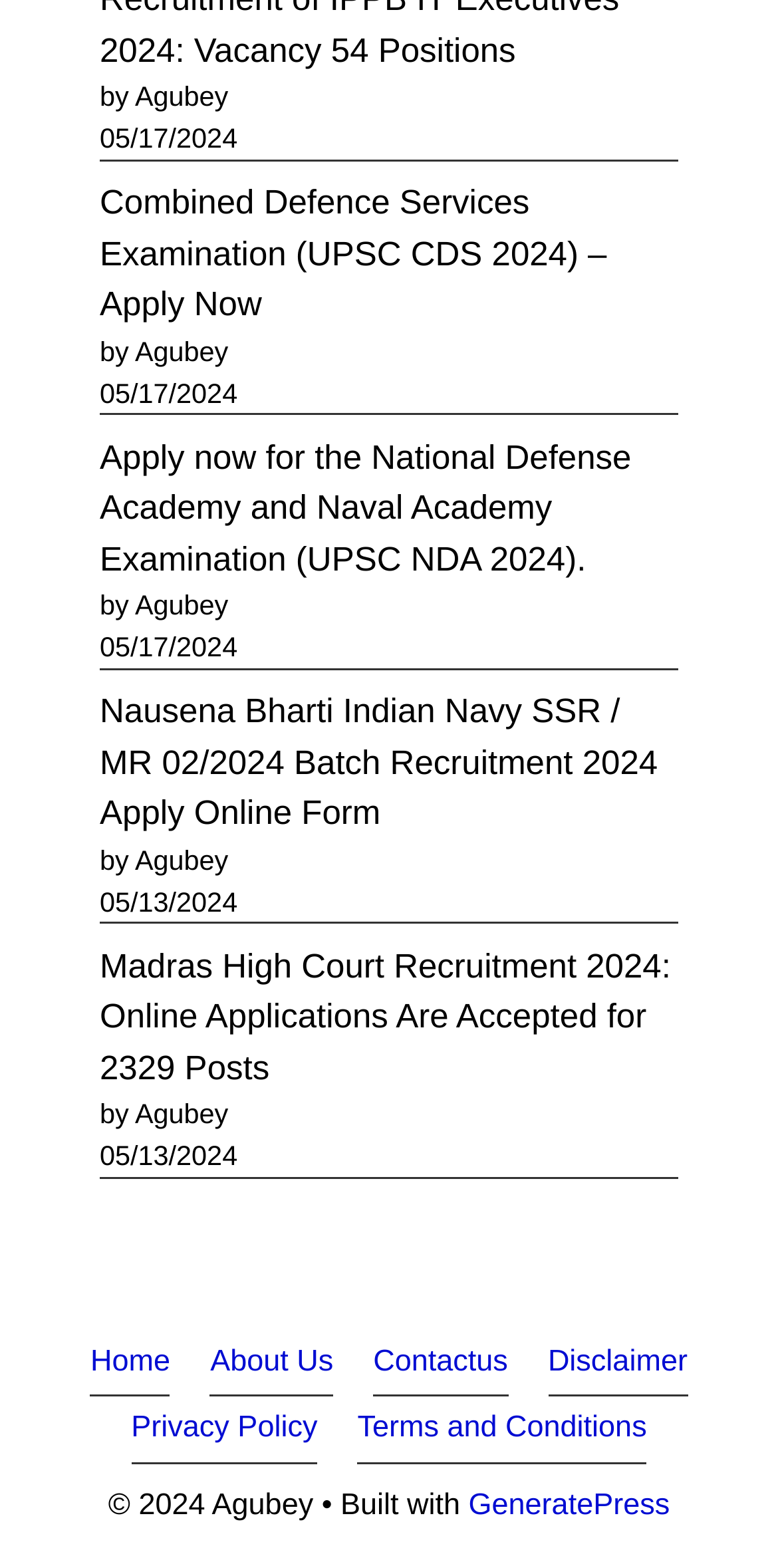What is the copyright year of this website?
Examine the screenshot and reply with a single word or phrase.

2024